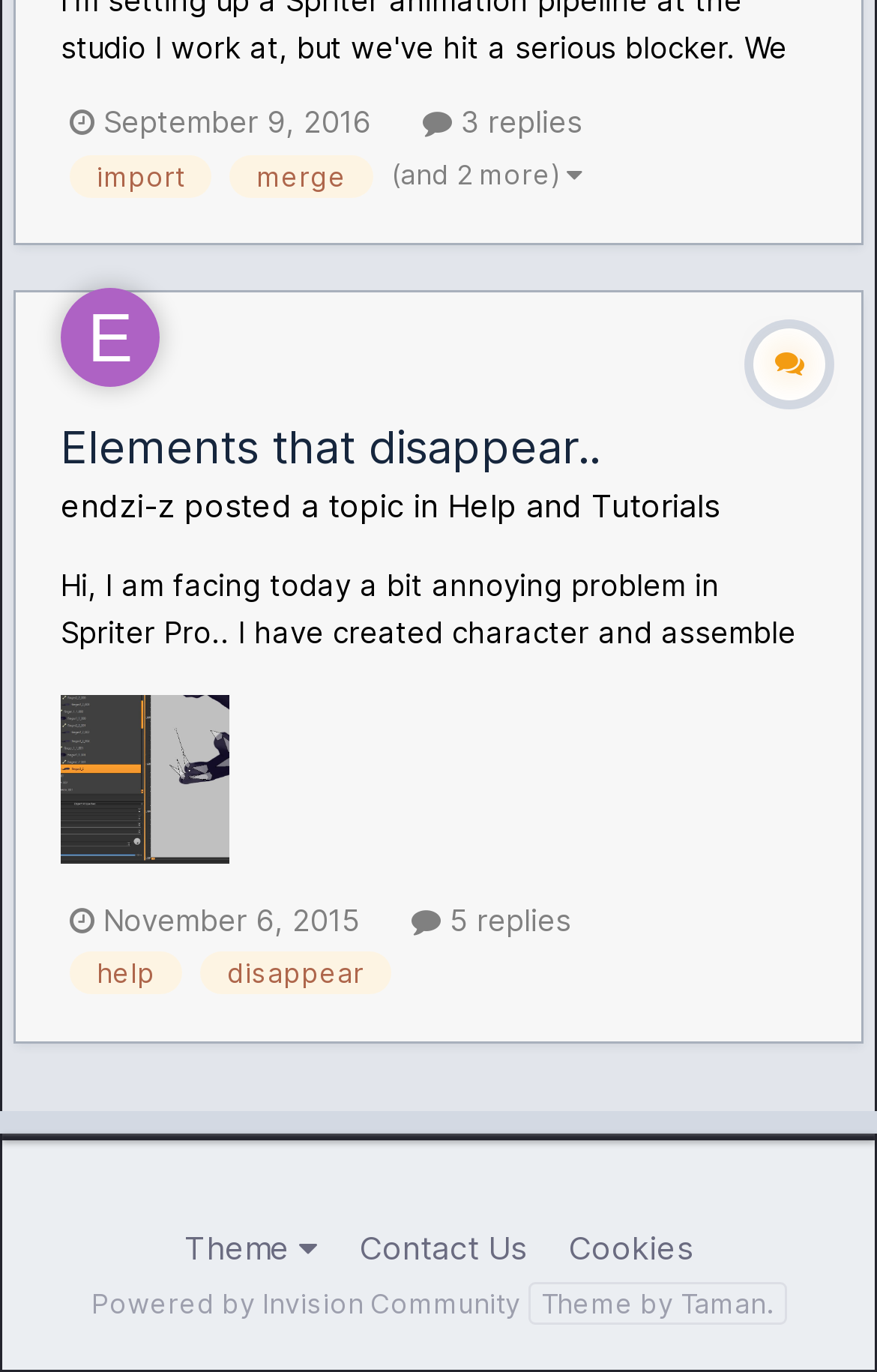Determine the bounding box coordinates of the clickable element to achieve the following action: 'View topic details'. Provide the coordinates as four float values between 0 and 1, formatted as [left, top, right, bottom].

[0.069, 0.307, 0.931, 0.346]